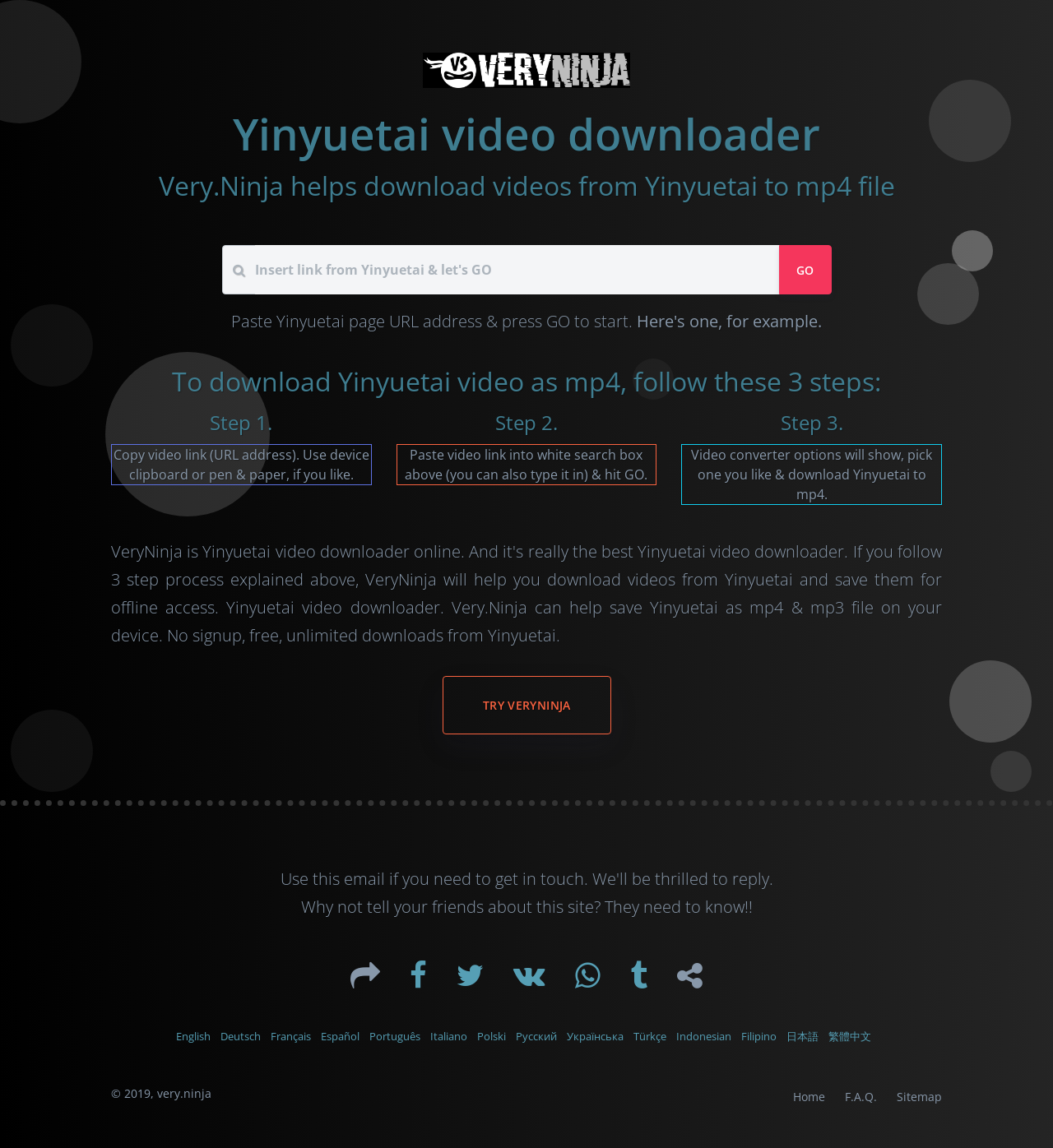Determine the bounding box coordinates of the region to click in order to accomplish the following instruction: "Change language to English". Provide the coordinates as four float numbers between 0 and 1, specifically [left, top, right, bottom].

[0.167, 0.896, 0.2, 0.909]